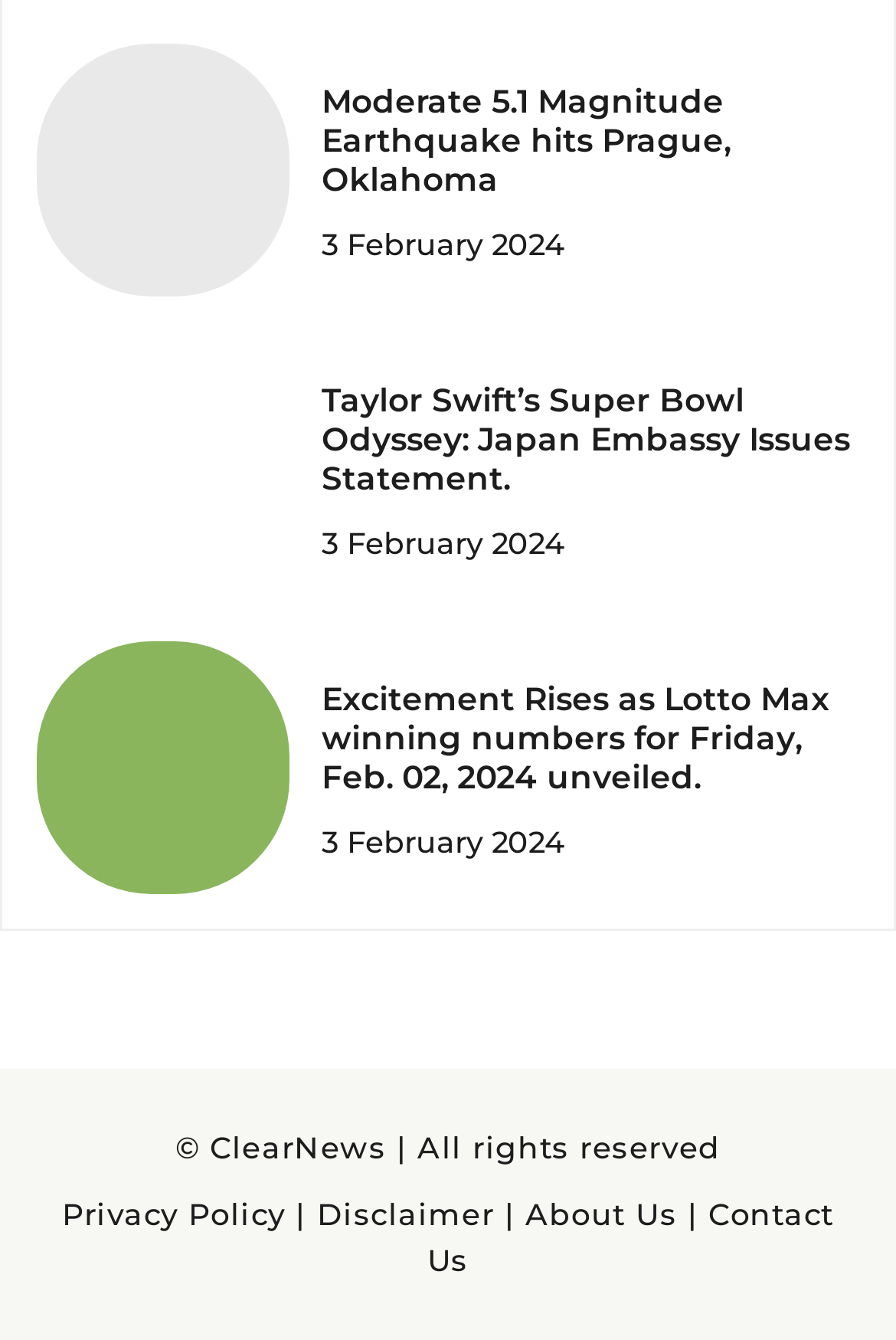Find and indicate the bounding box coordinates of the region you should select to follow the given instruction: "Check Lotto Max winning numbers".

[0.041, 0.554, 0.323, 0.586]